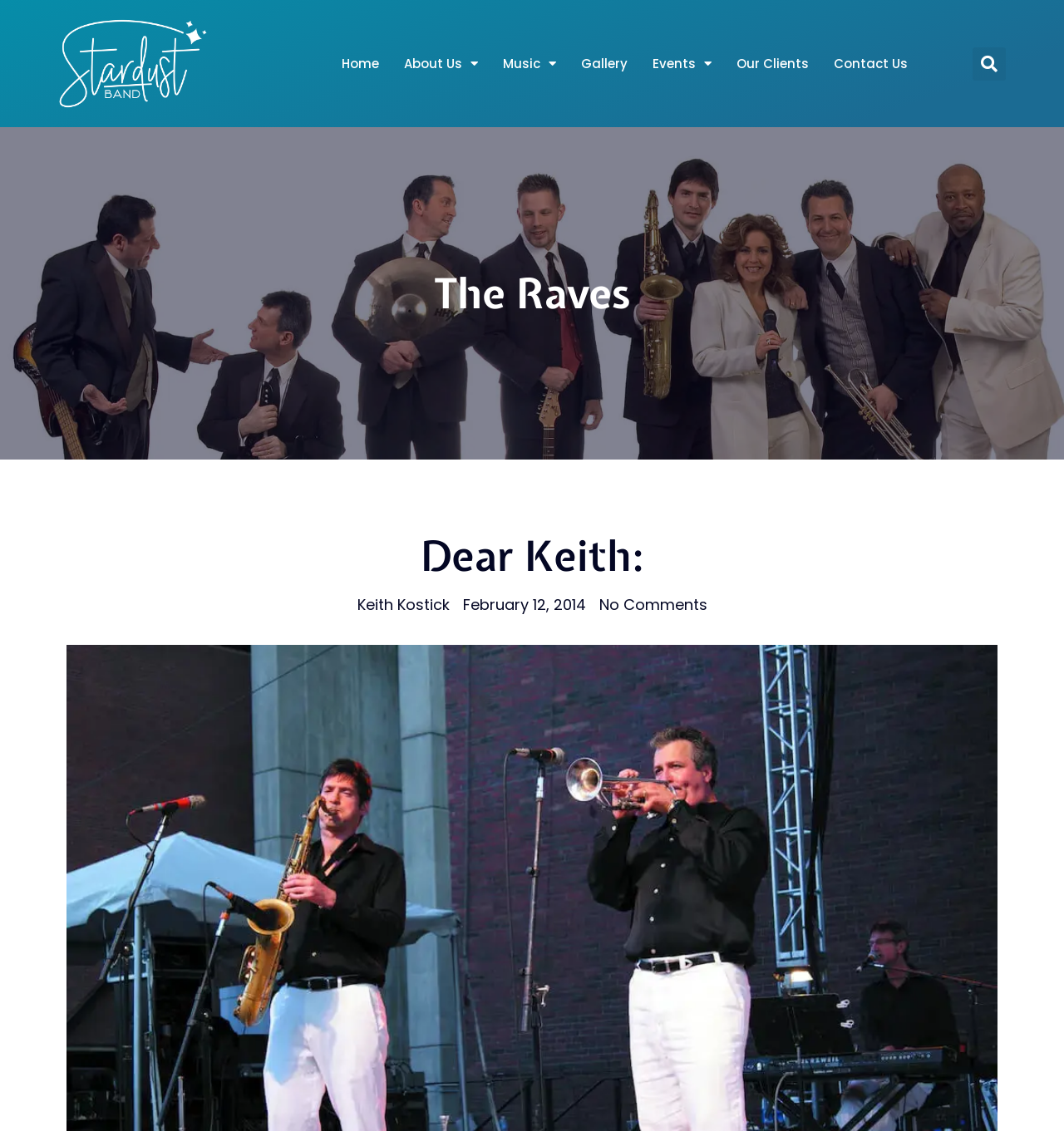Determine the bounding box for the UI element described here: "Events".

[0.604, 0.027, 0.678, 0.086]